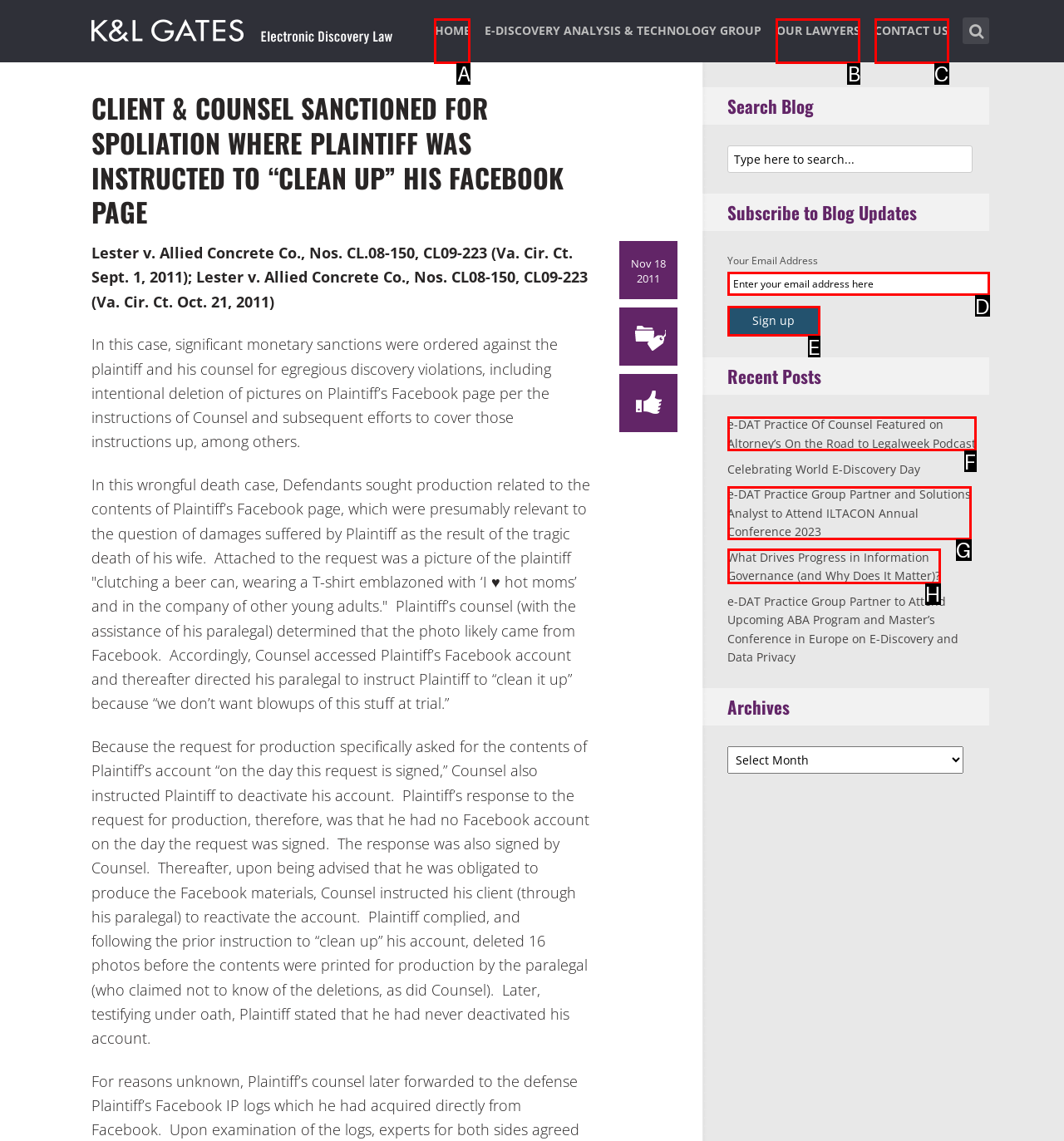Select the letter of the UI element that best matches: Our Lawyers
Answer with the letter of the correct option directly.

B